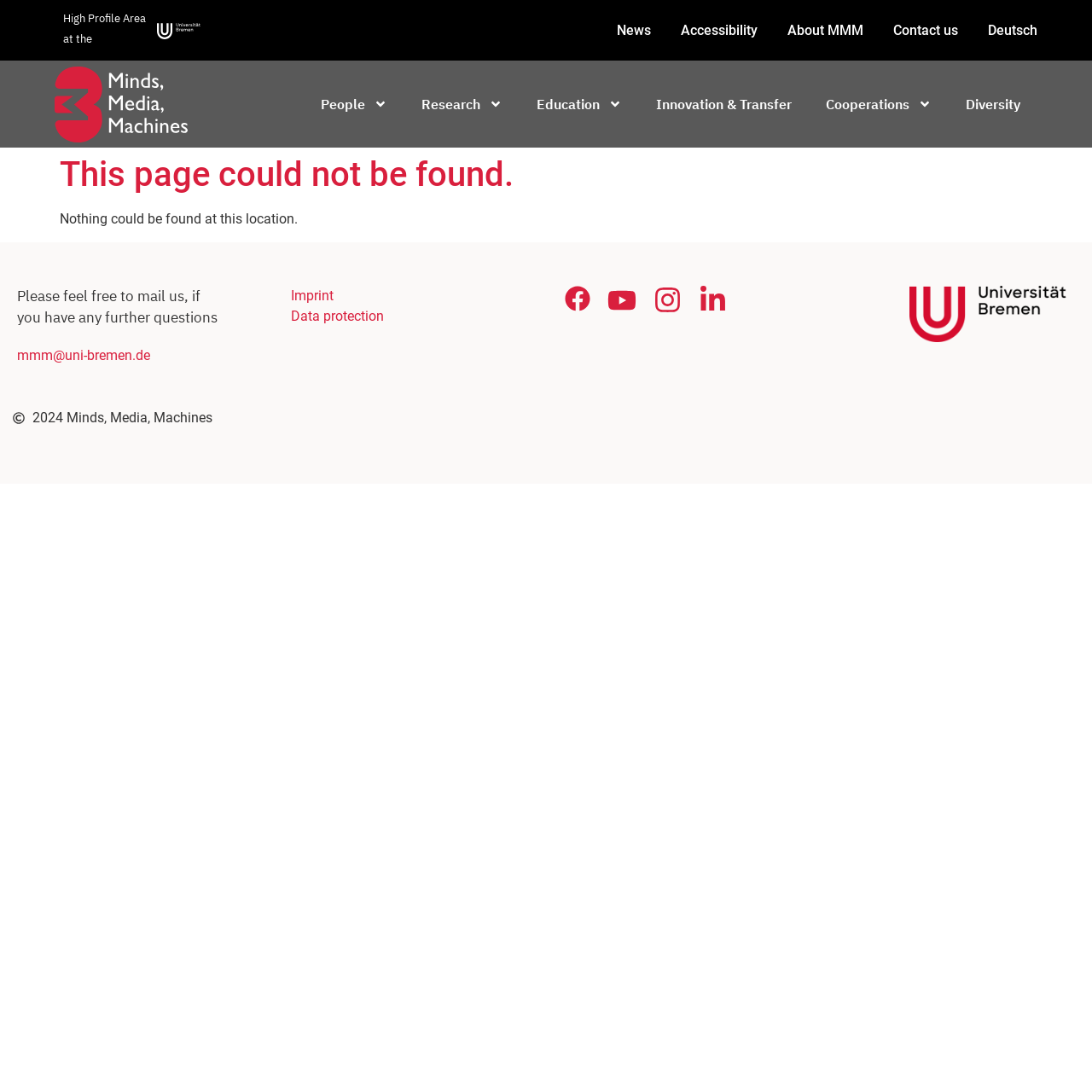Provide a brief response to the question below using a single word or phrase: 
What is the error message on the page?

This page could not be found